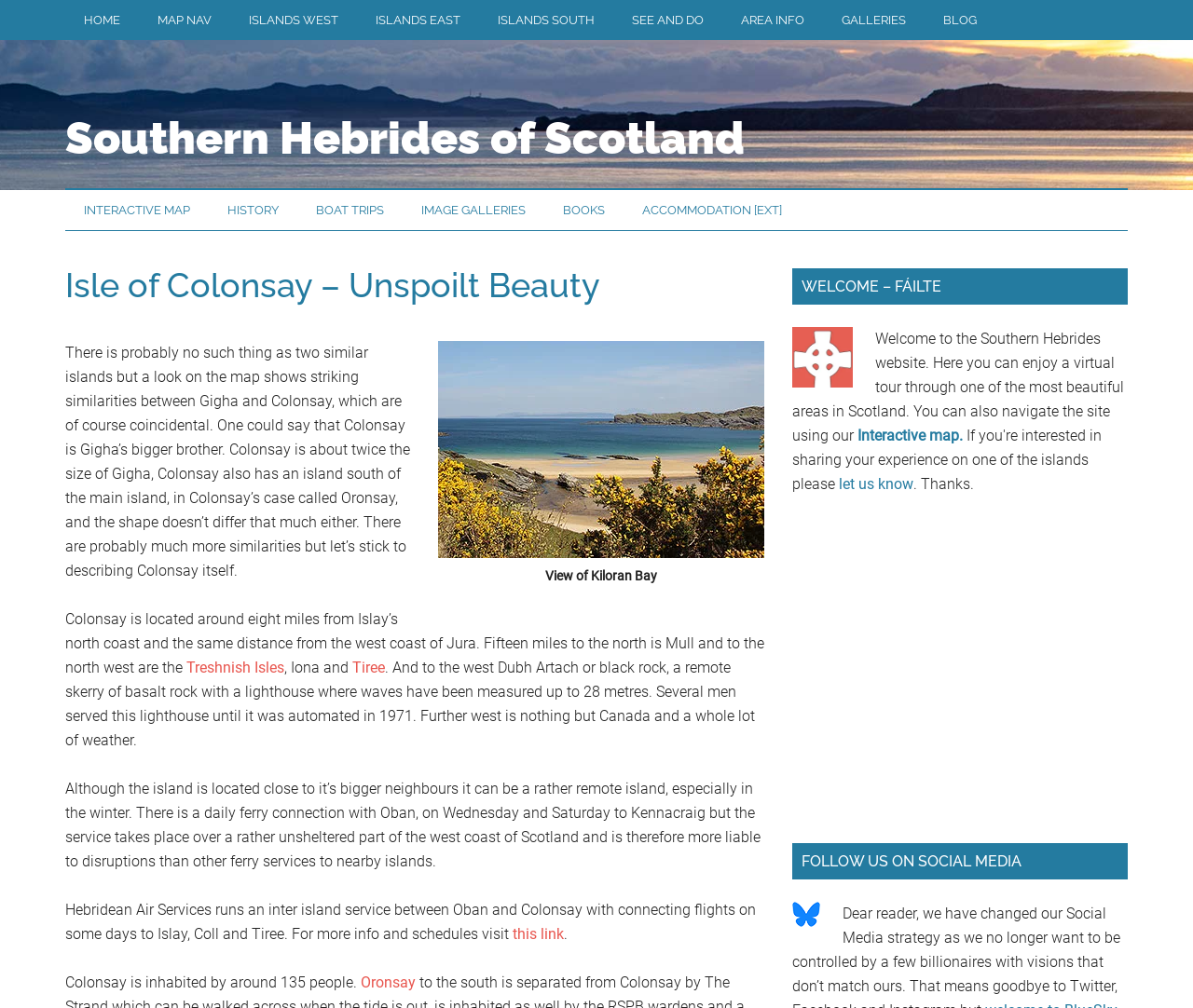How many people inhabit the island?
Please give a detailed and elaborate explanation in response to the question.

I found the answer in the static text 'Colonsay is inhabited by around 135 people.' which provides the population of the island.